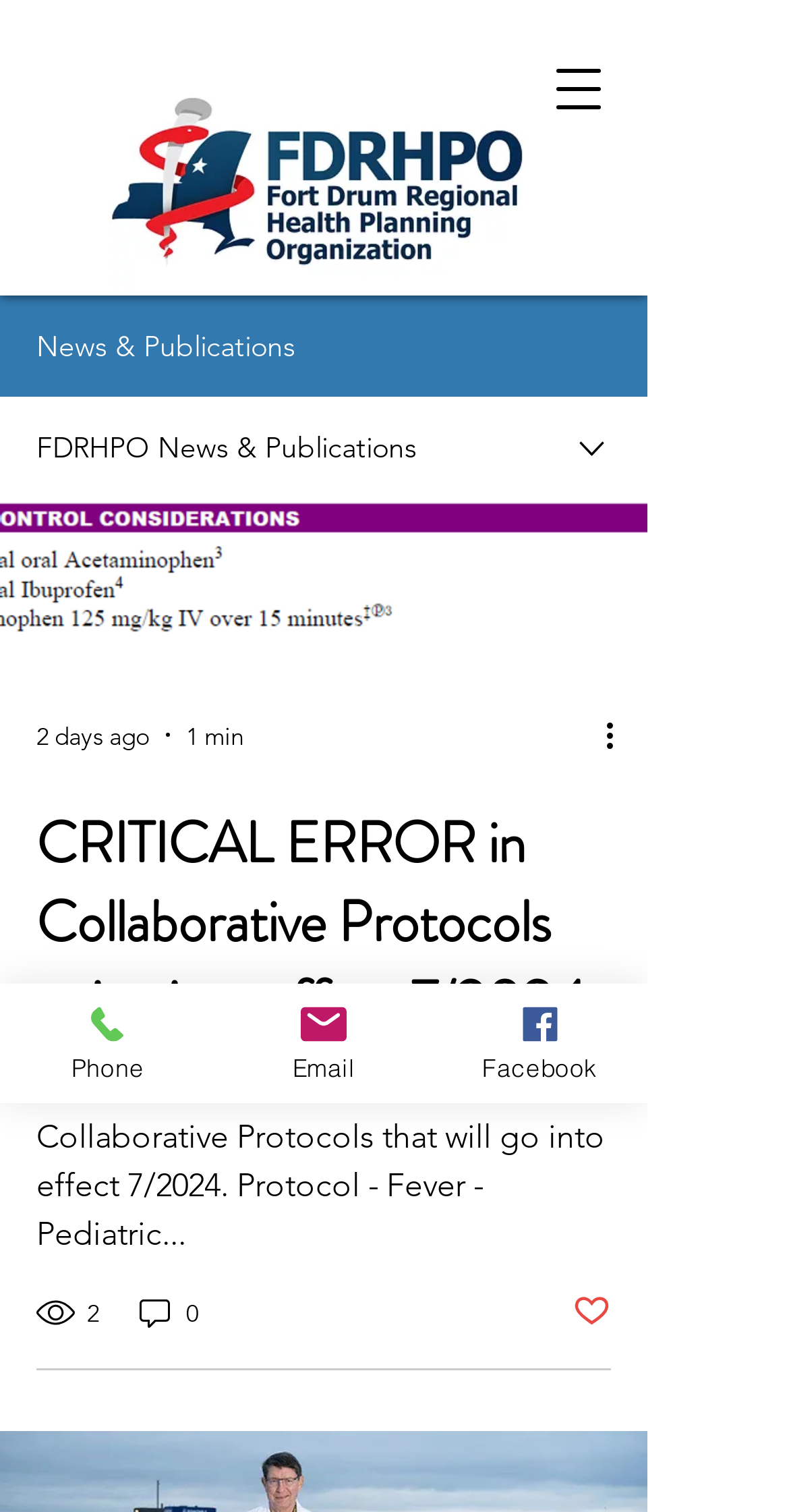Determine the bounding box of the UI component based on this description: "aria-label="Open navigation menu"". The bounding box coordinates should be four float values between 0 and 1, i.e., [left, top, right, bottom].

[0.669, 0.025, 0.797, 0.092]